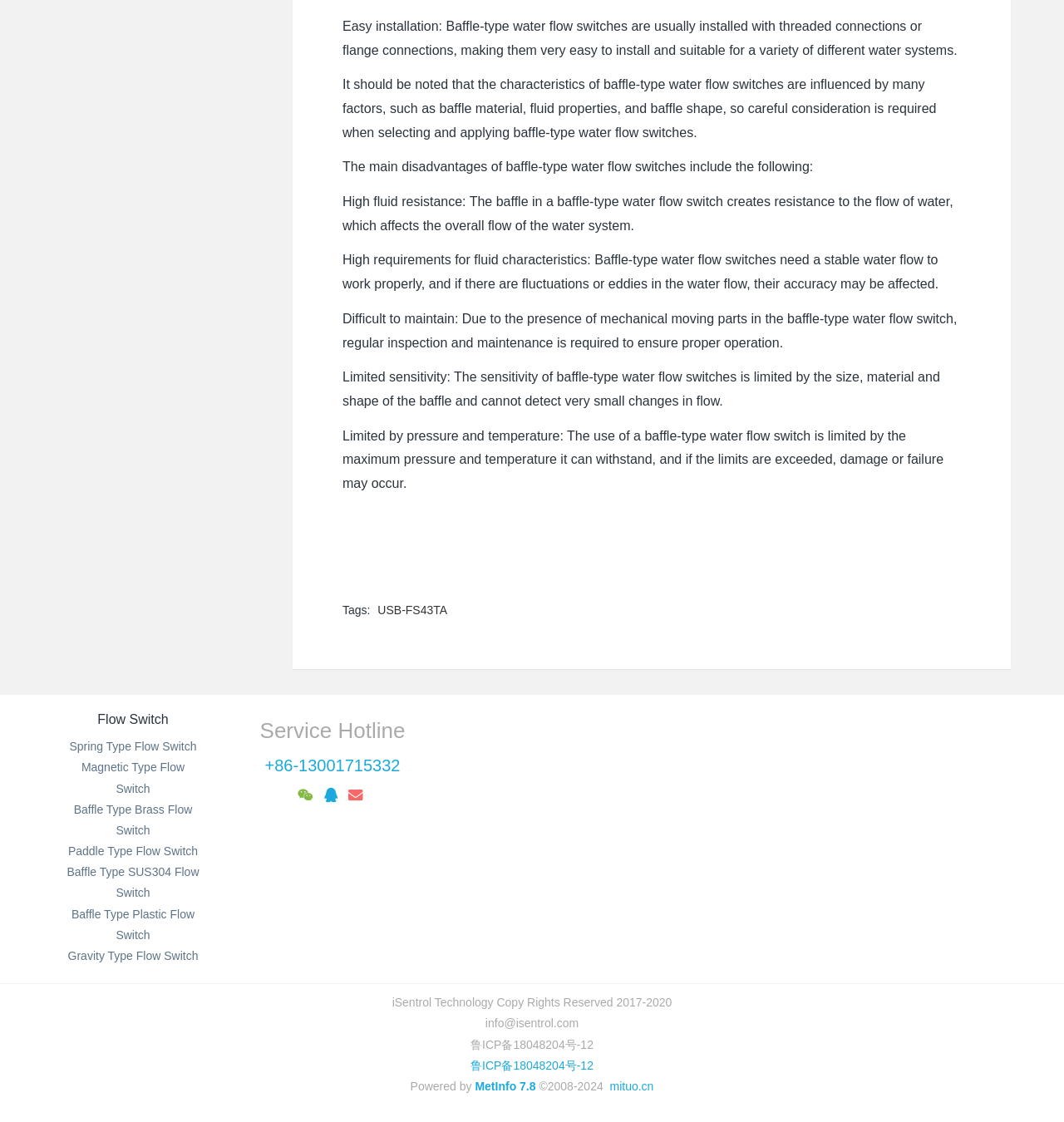Could you indicate the bounding box coordinates of the region to click in order to complete this instruction: "Learn more about the 'Baffle Type Brass Flow Switch'".

[0.069, 0.715, 0.181, 0.746]